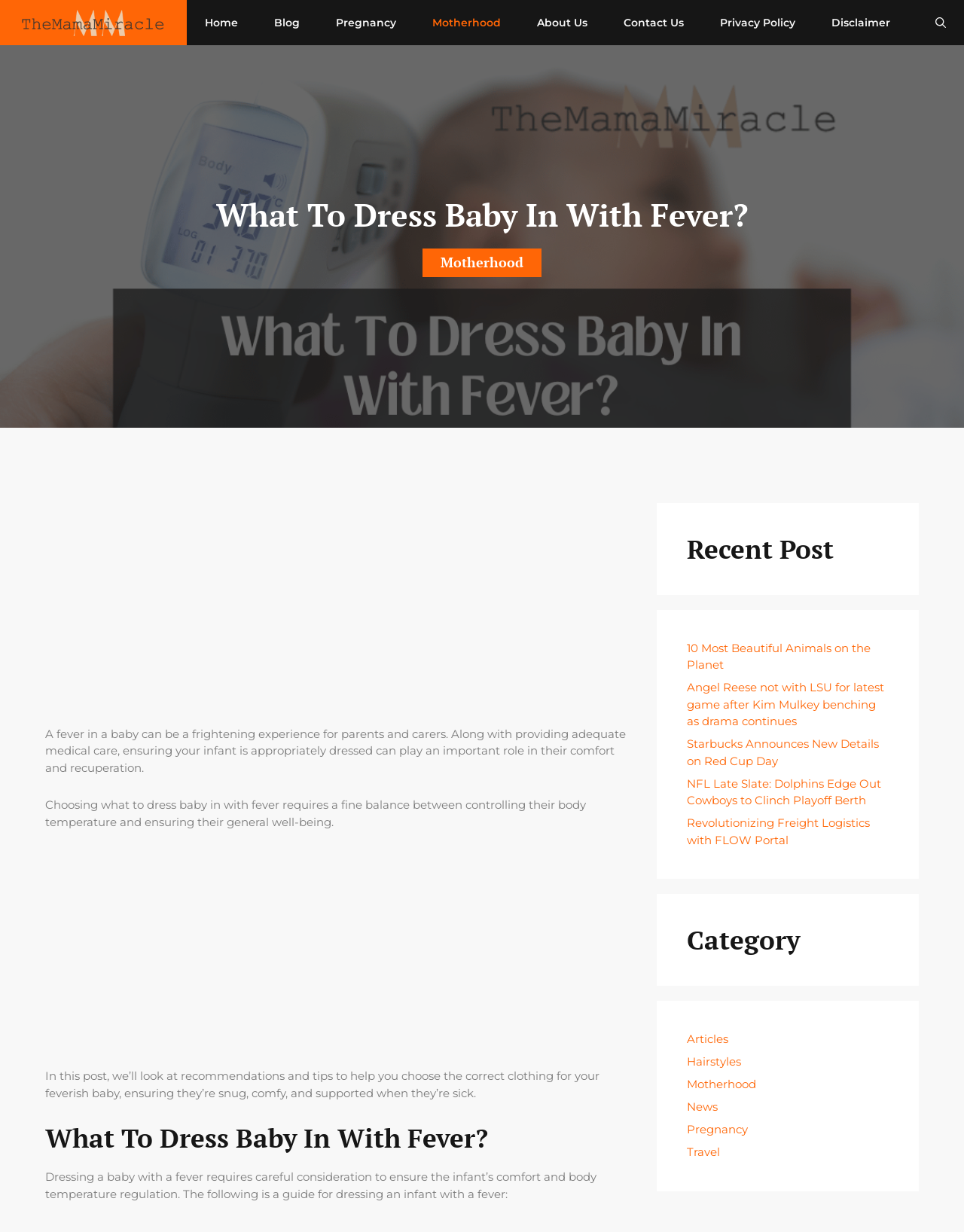Provide the bounding box coordinates of the HTML element described as: "About Us". The bounding box coordinates should be four float numbers between 0 and 1, i.e., [left, top, right, bottom].

[0.538, 0.0, 0.628, 0.037]